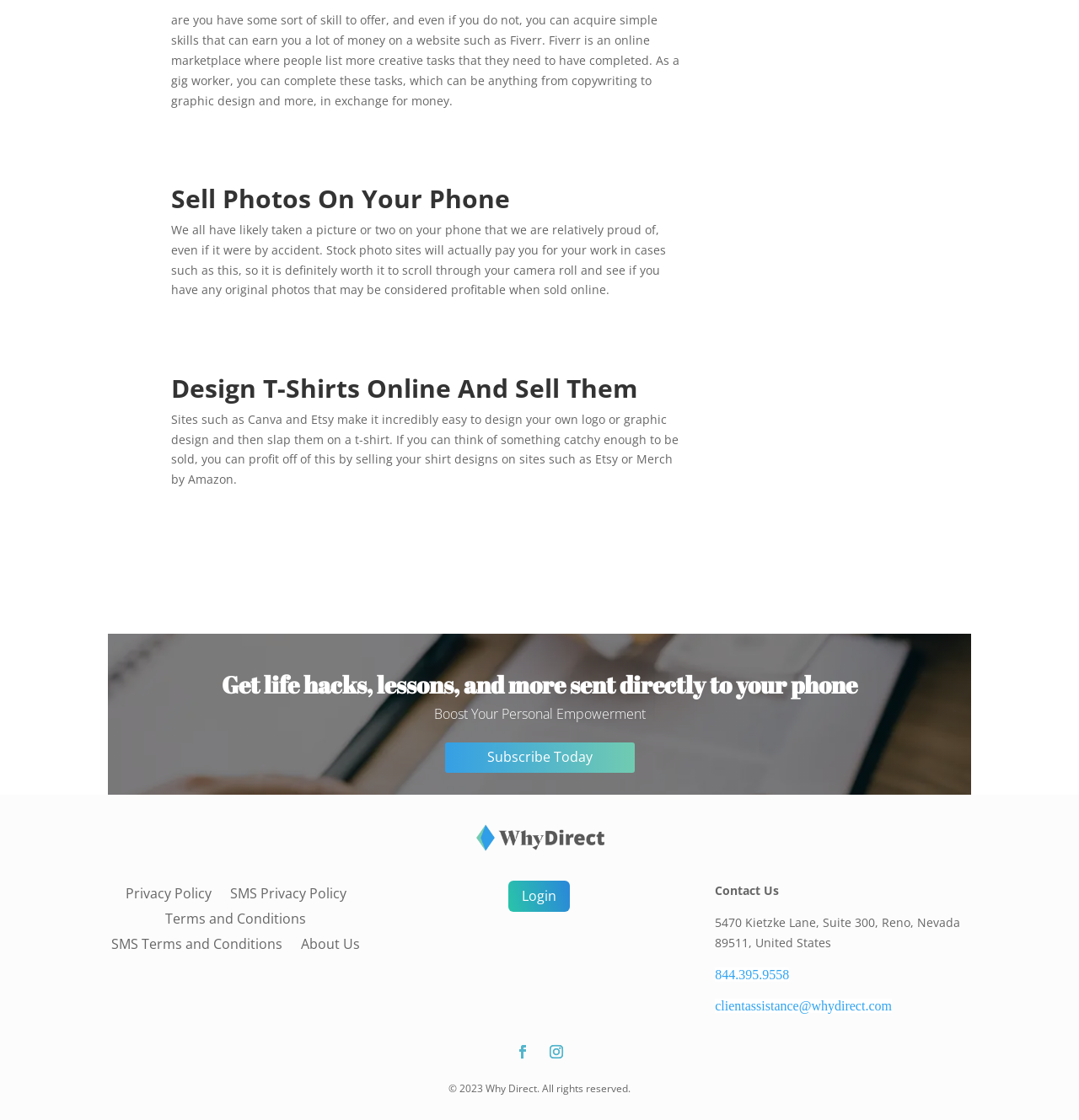Give the bounding box coordinates for the element described by: "SMS Privacy Policy".

[0.213, 0.792, 0.321, 0.809]